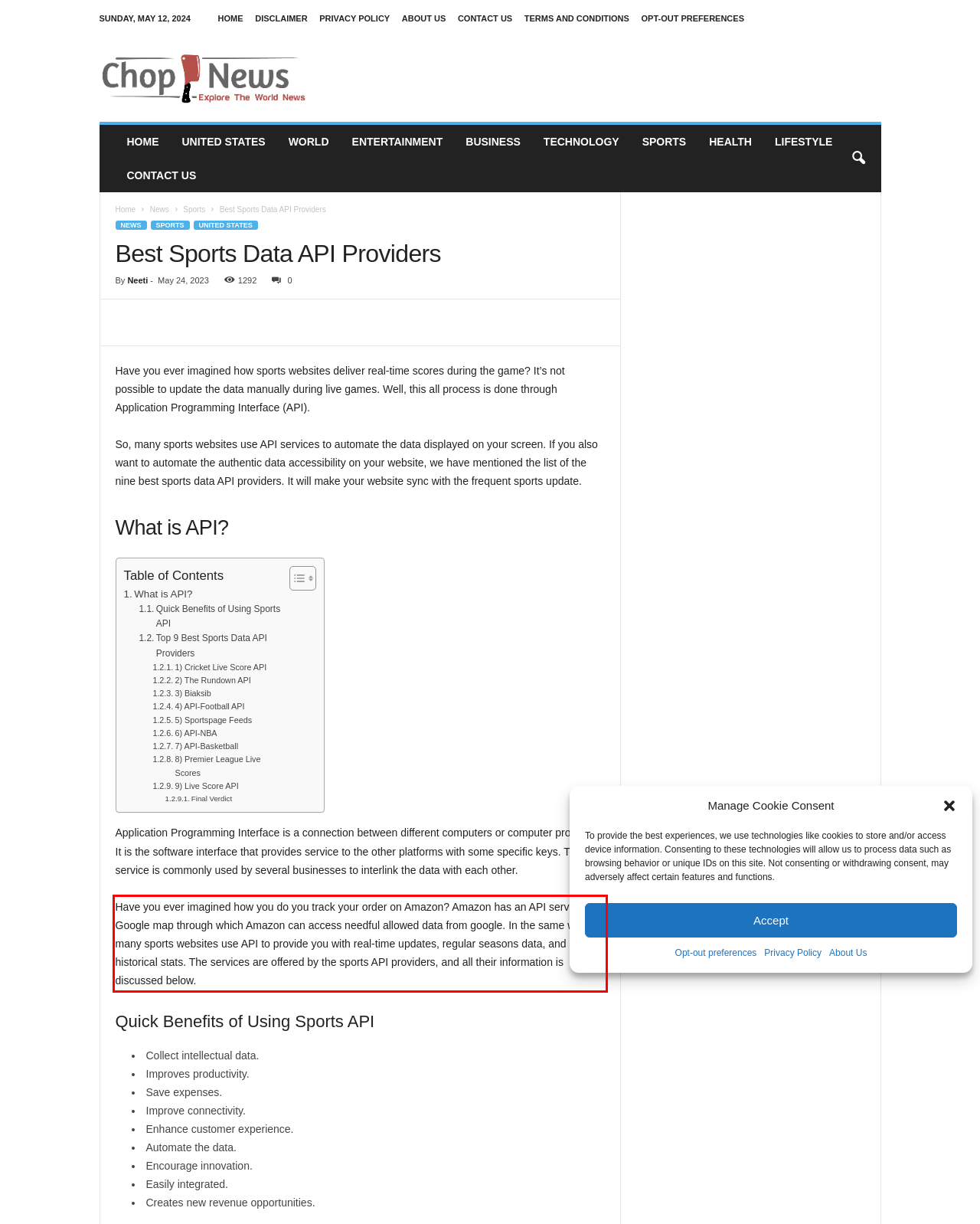Given a screenshot of a webpage with a red bounding box, please identify and retrieve the text inside the red rectangle.

Have you ever imagined how you do you track your order on Amazon? Amazon has an API service of Google map through which Amazon can access needful allowed data from google. In the same way, many sports websites use API to provide you with real-time updates, regular seasons data, and historical stats. The services are offered by the sports API providers, and all their information is discussed below.